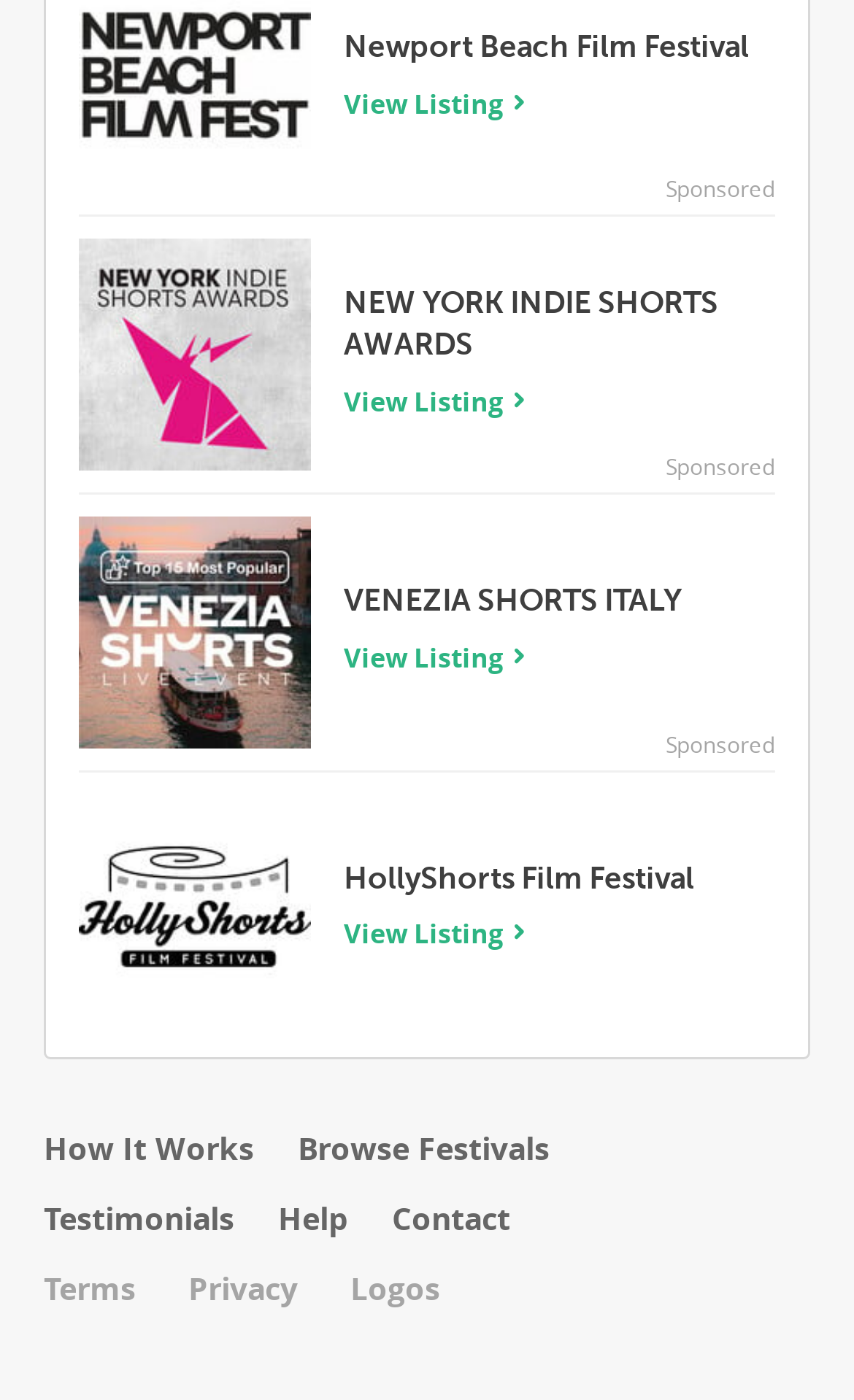Find the bounding box coordinates of the element to click in order to complete this instruction: "View Newport Beach Film Festival". The bounding box coordinates must be four float numbers between 0 and 1, denoted as [left, top, right, bottom].

[0.403, 0.02, 0.877, 0.045]